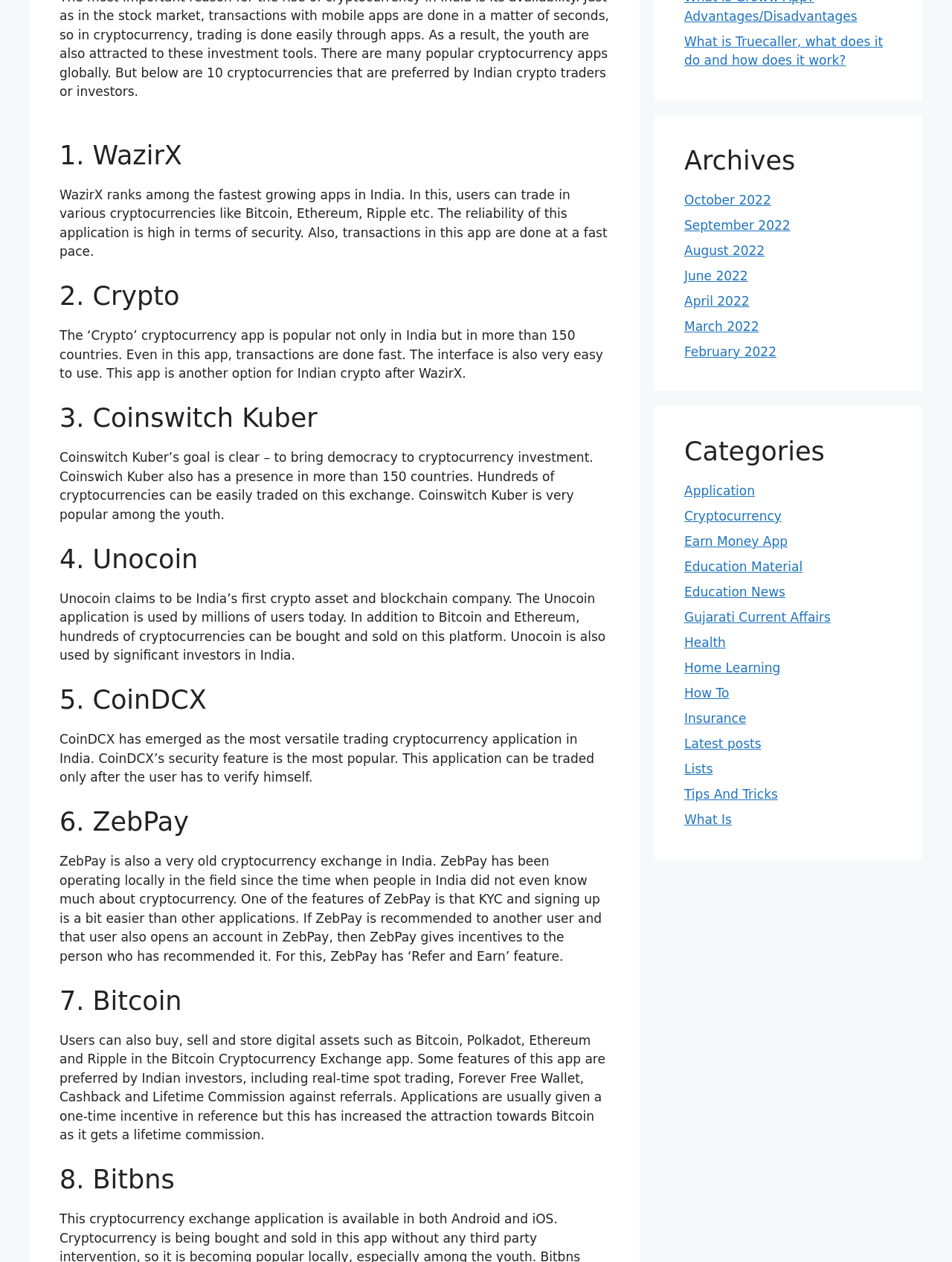Mark the bounding box of the element that matches the following description: "Gujarati Current Affairs".

[0.719, 0.483, 0.873, 0.495]